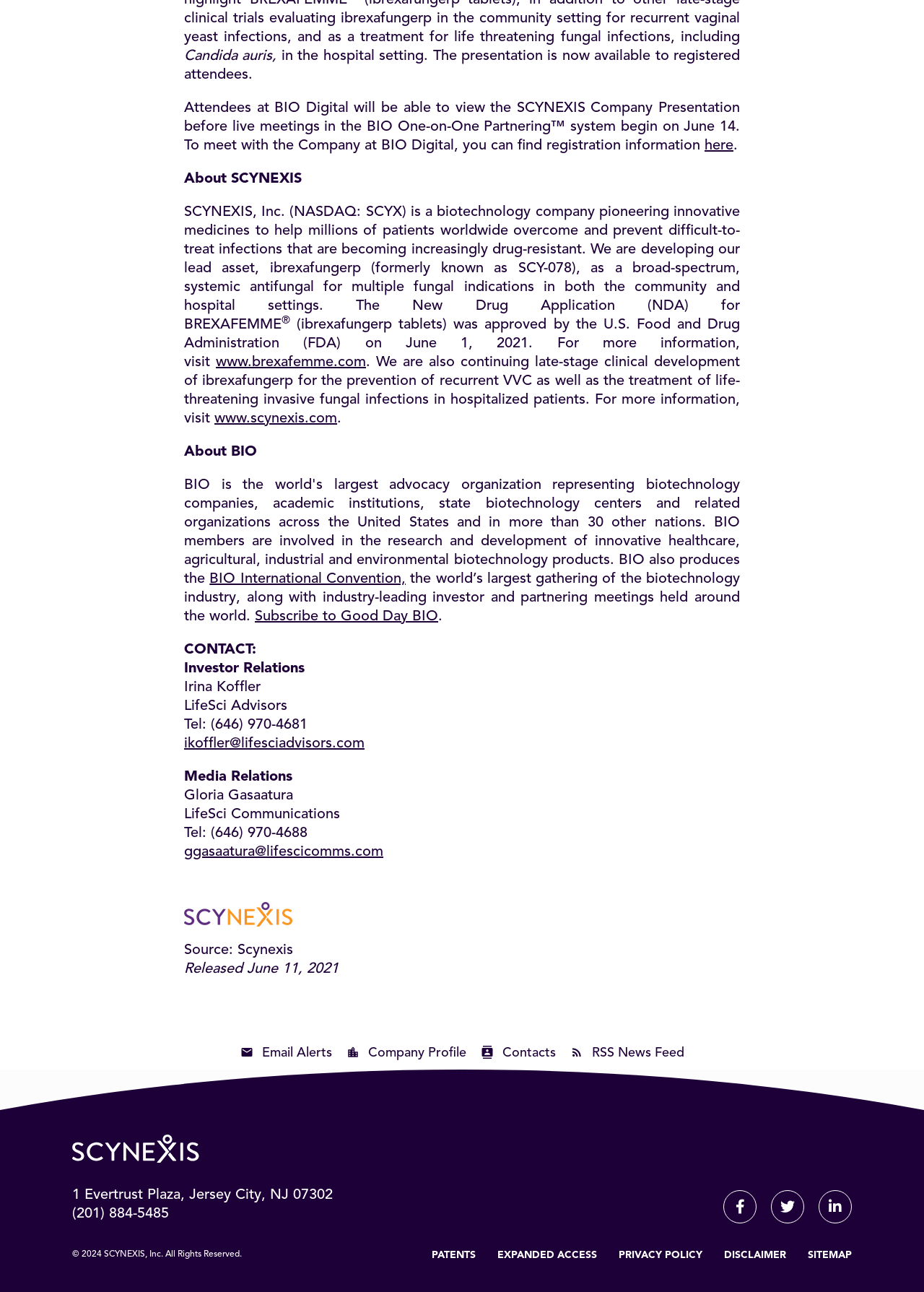Please specify the bounding box coordinates of the area that should be clicked to accomplish the following instruction: "Visit brexafemme website". The coordinates should consist of four float numbers between 0 and 1, i.e., [left, top, right, bottom].

[0.234, 0.275, 0.396, 0.286]